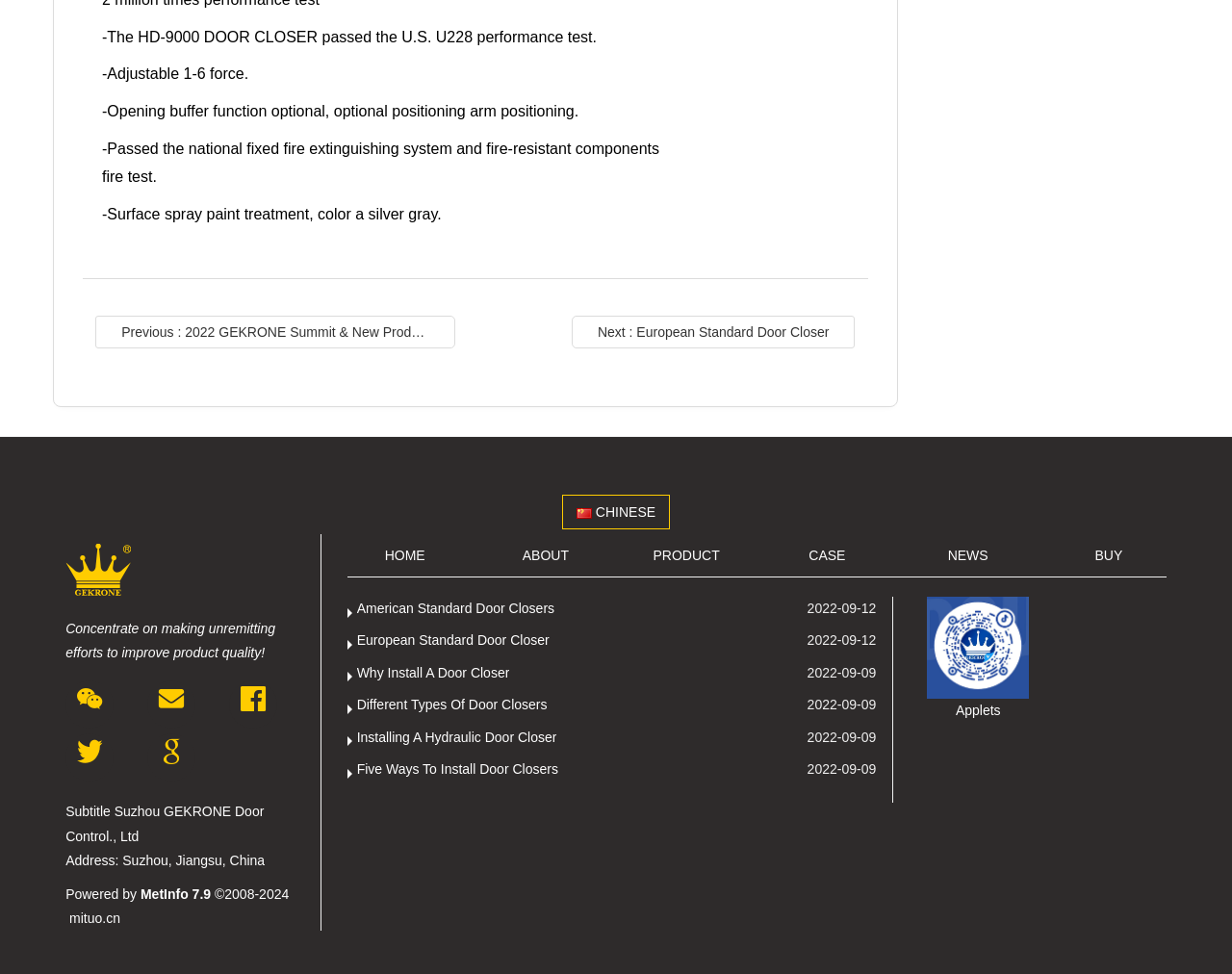What is the company name of the door control manufacturer?
Please respond to the question with a detailed and well-explained answer.

The company name of the door control manufacturer is mentioned in the image element with the description 'Suzhou GEKRONE Door Control., Ltd'. This image is located near the top of the webpage and appears to be the company logo.